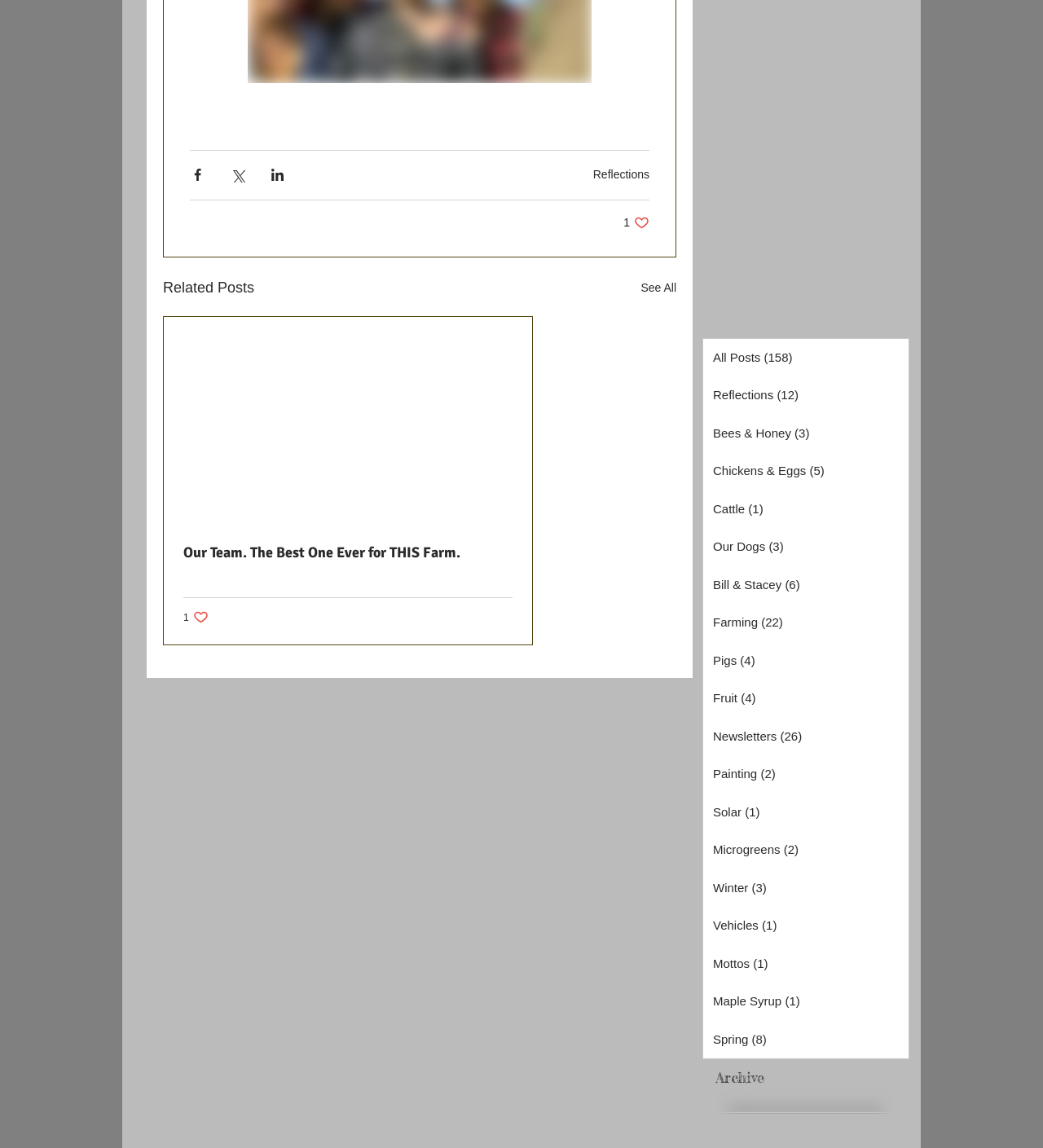Provide the bounding box for the UI element matching this description: "Winter (3) 3 posts".

[0.674, 0.757, 0.871, 0.79]